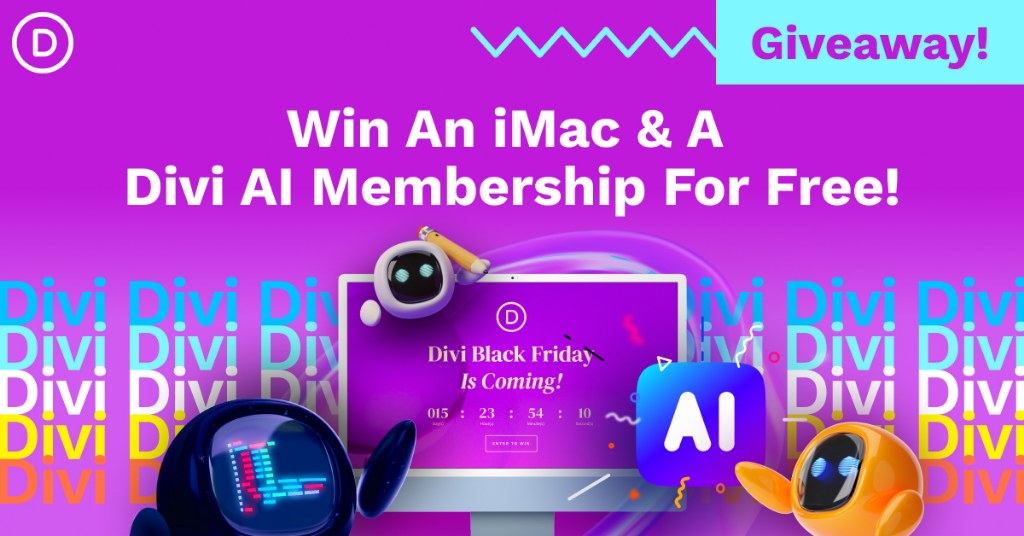What is being given away in the promotion?
Answer the question using a single word or phrase, according to the image.

iMac and Divi AI membership